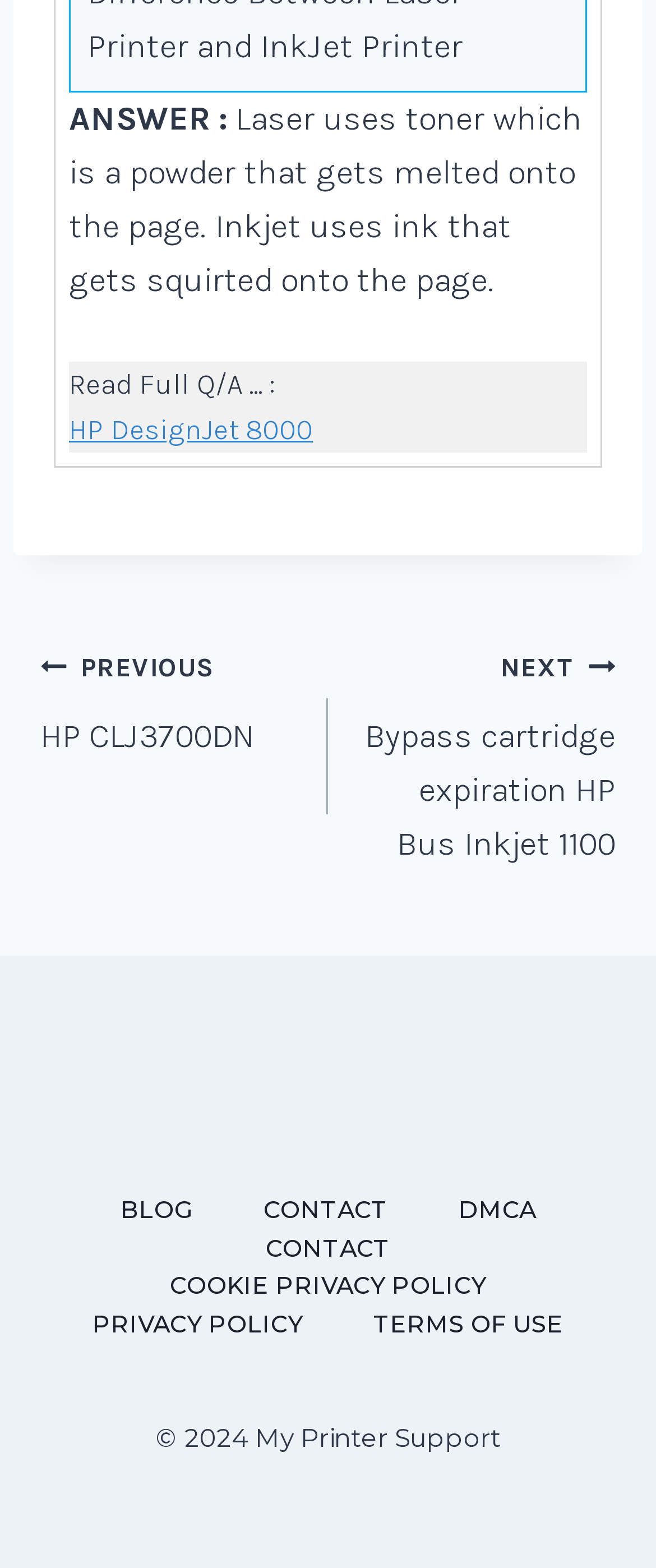Determine the bounding box coordinates in the format (top-left x, top-left y, bottom-right x, bottom-right y). Ensure all values are floating point numbers between 0 and 1. Identify the bounding box of the UI element described by: Contact

[0.351, 0.784, 0.649, 0.808]